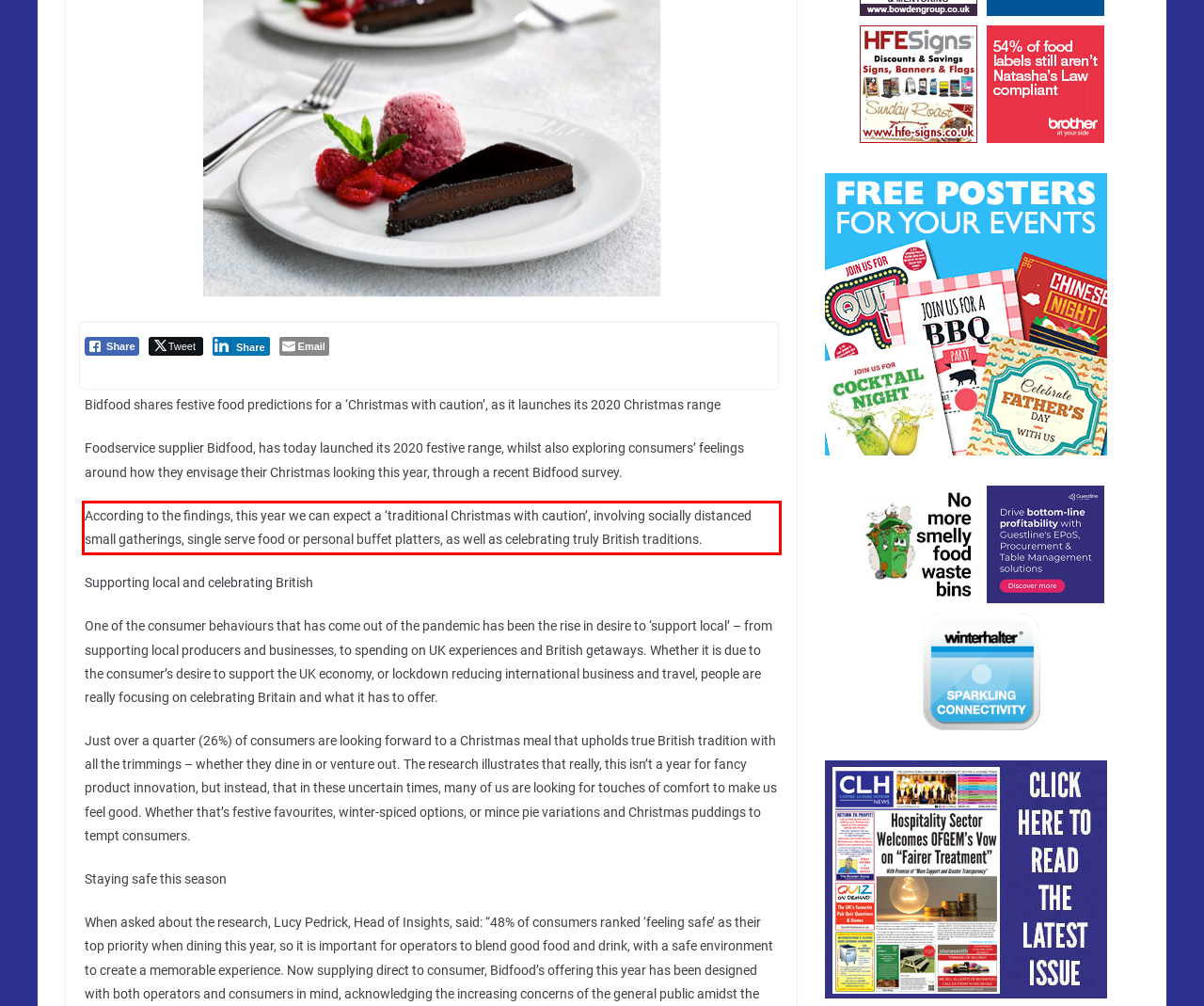Using the provided webpage screenshot, identify and read the text within the red rectangle bounding box.

According to the findings, this year we can expect a ‘traditional Christmas with caution’, involving socially distanced small gatherings, single serve food or personal buffet platters, as well as celebrating truly British traditions.